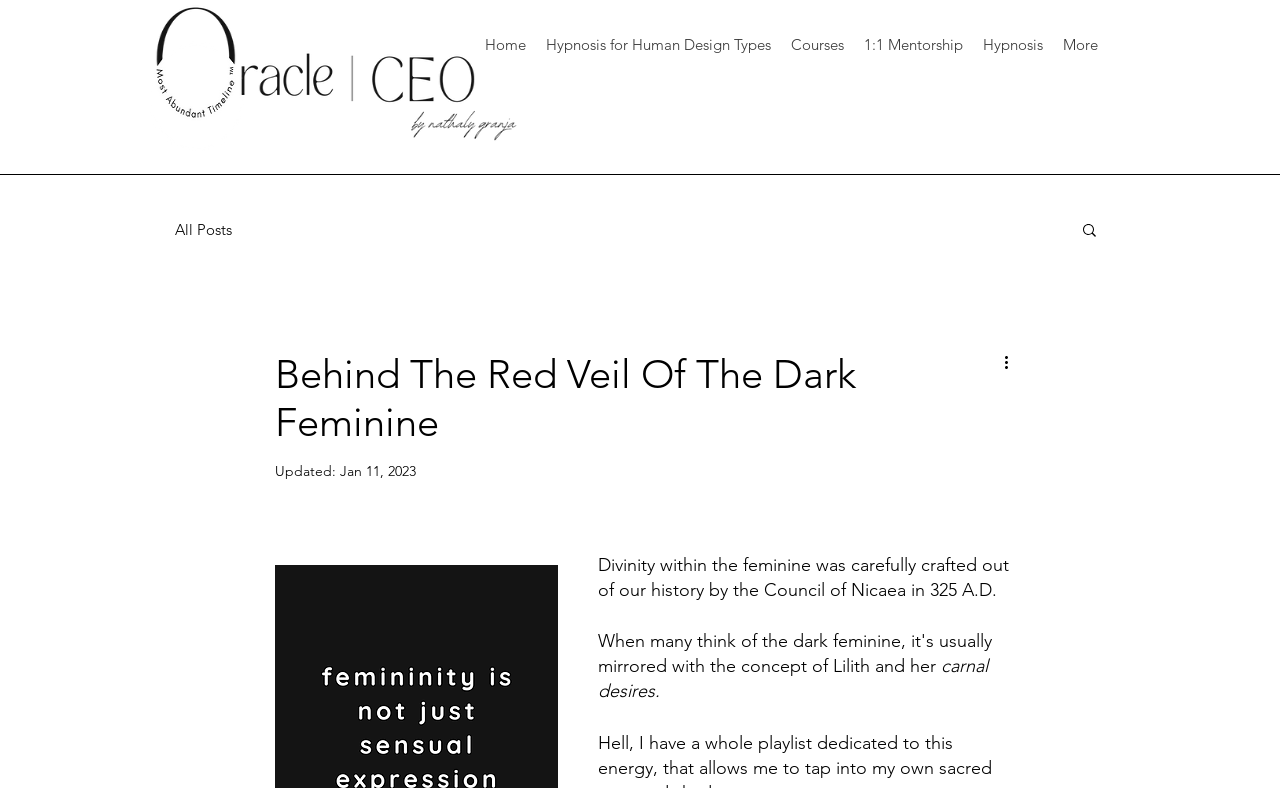Please mark the bounding box coordinates of the area that should be clicked to carry out the instruction: "Click the logo".

[0.104, 0.0, 0.409, 0.203]